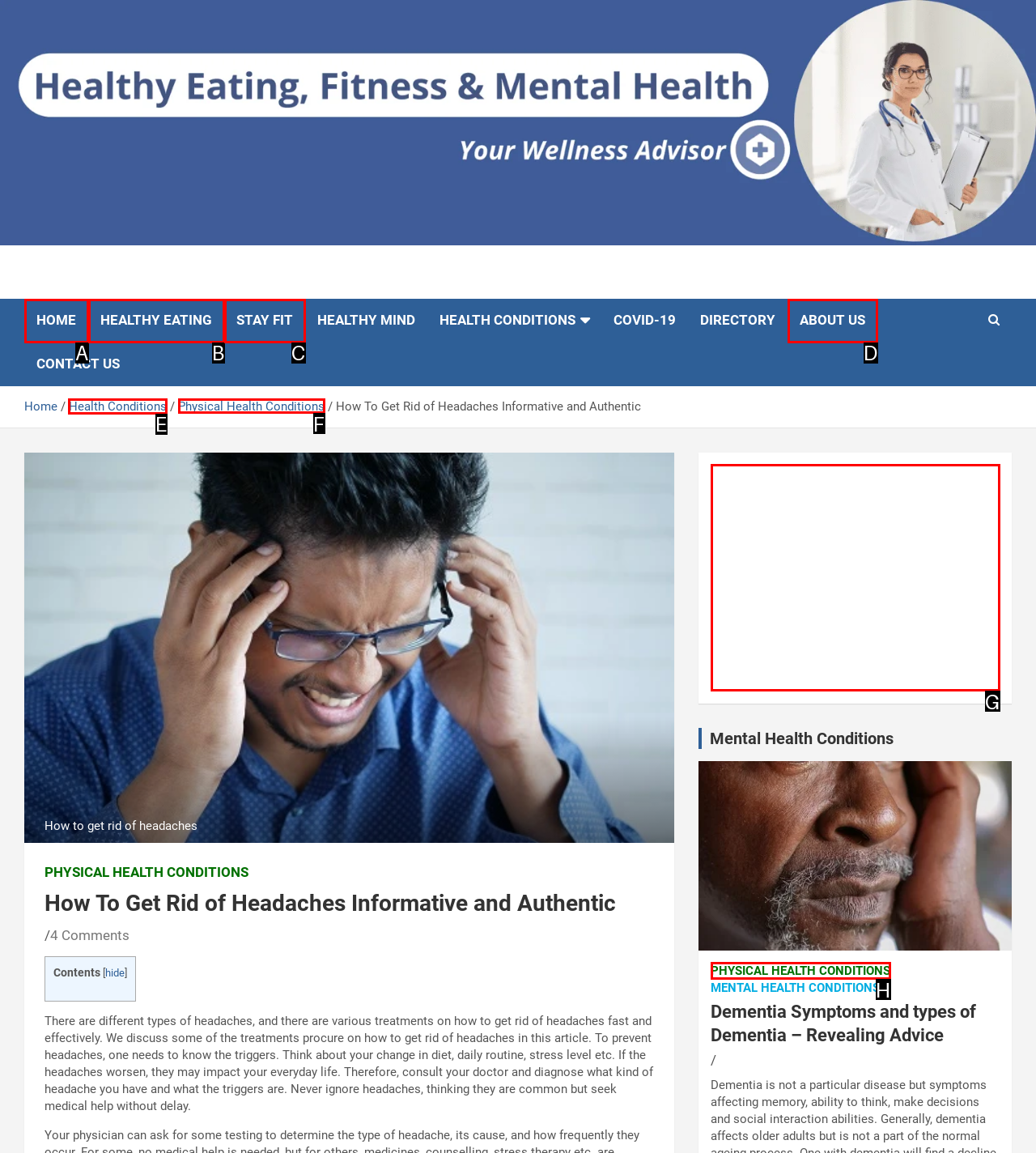Select the UI element that should be clicked to execute the following task: Visit the 'HEALTH CONDITIONS' page
Provide the letter of the correct choice from the given options.

E